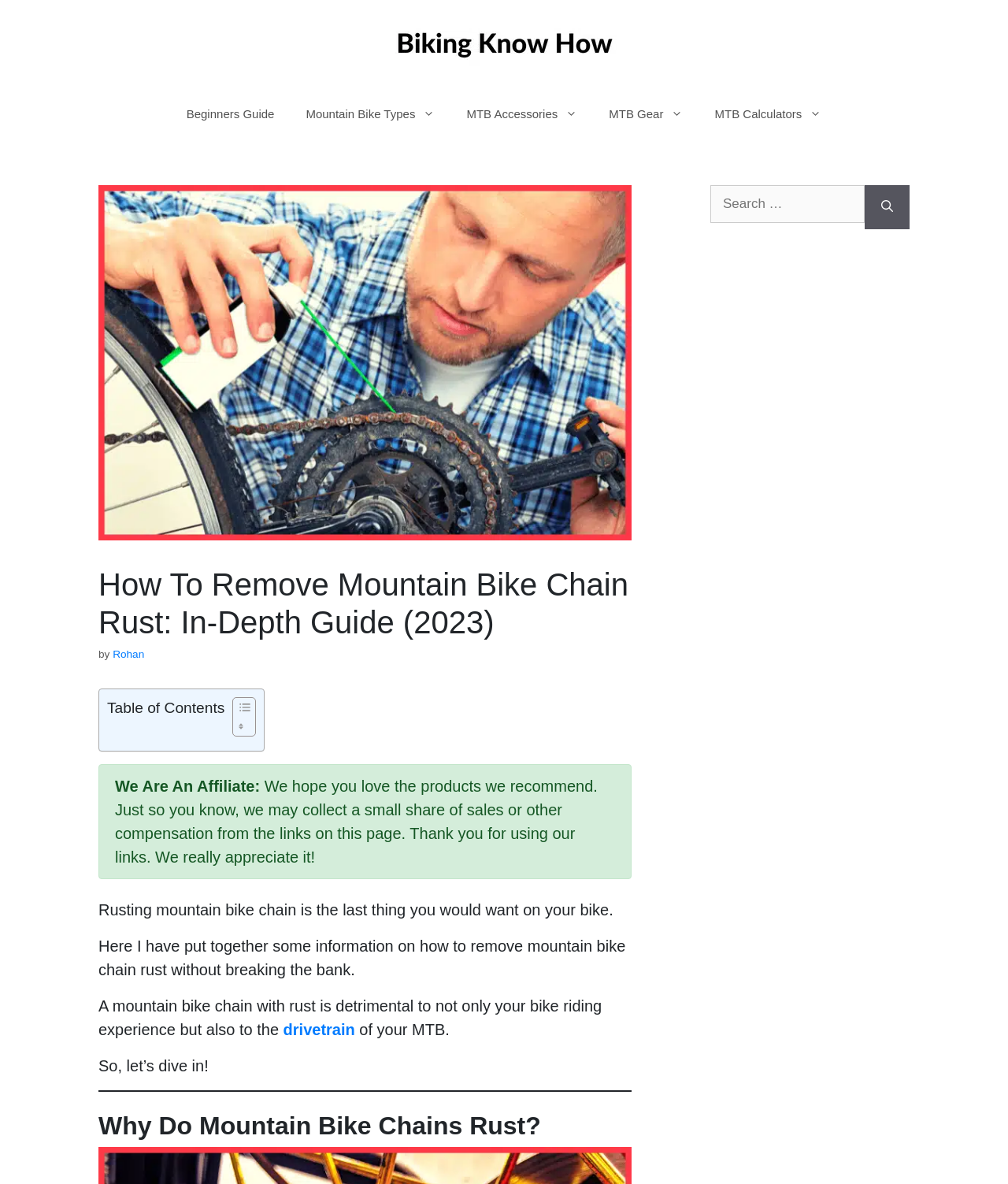What is the topic of the webpage?
Using the visual information, answer the question in a single word or phrase.

Removing mountain bike chain rust